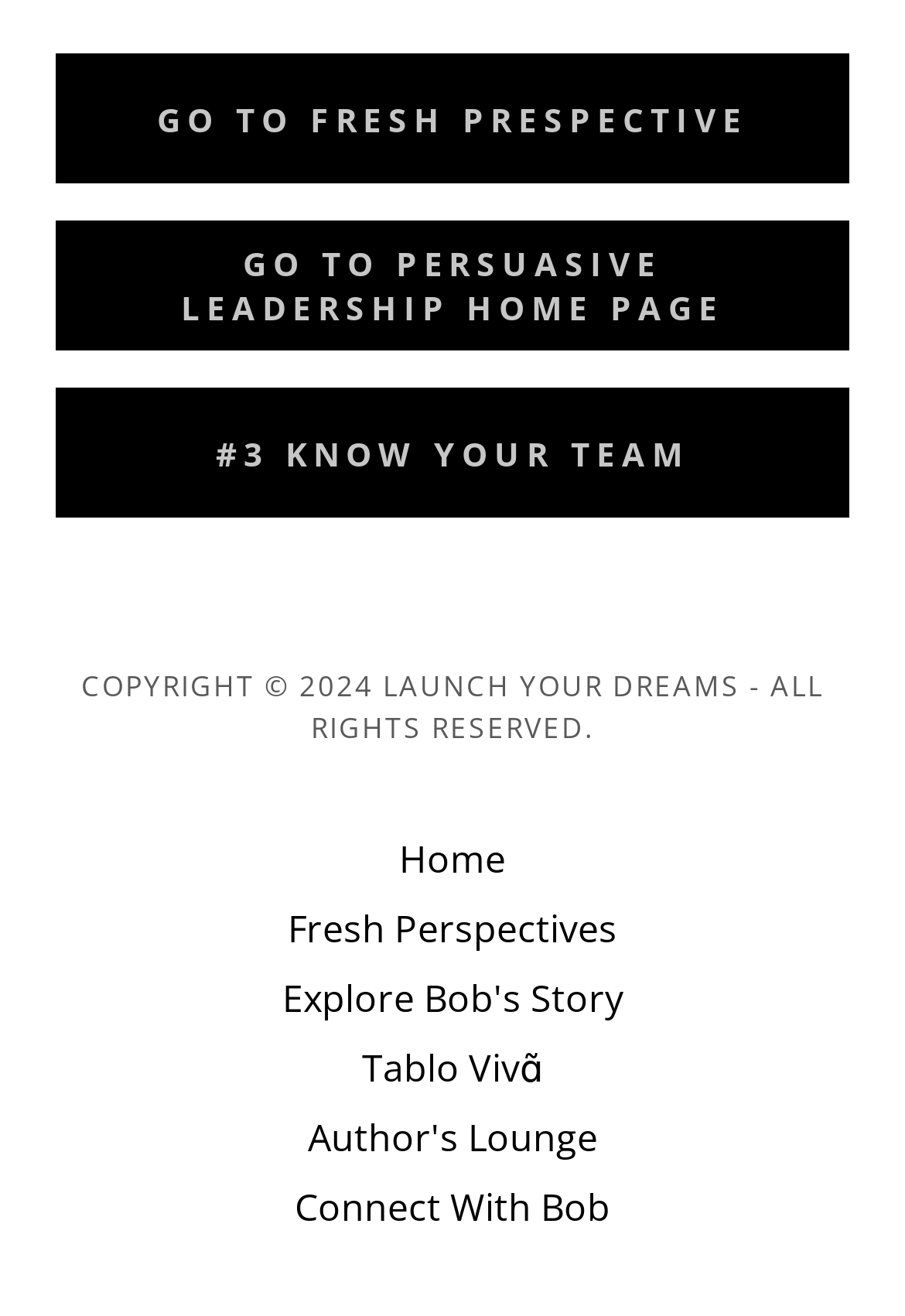Based on the element description: "#3 Know your team", identify the UI element and provide its bounding box coordinates. Use four float numbers between 0 and 1, [left, top, right, bottom].

[0.062, 0.295, 0.938, 0.394]